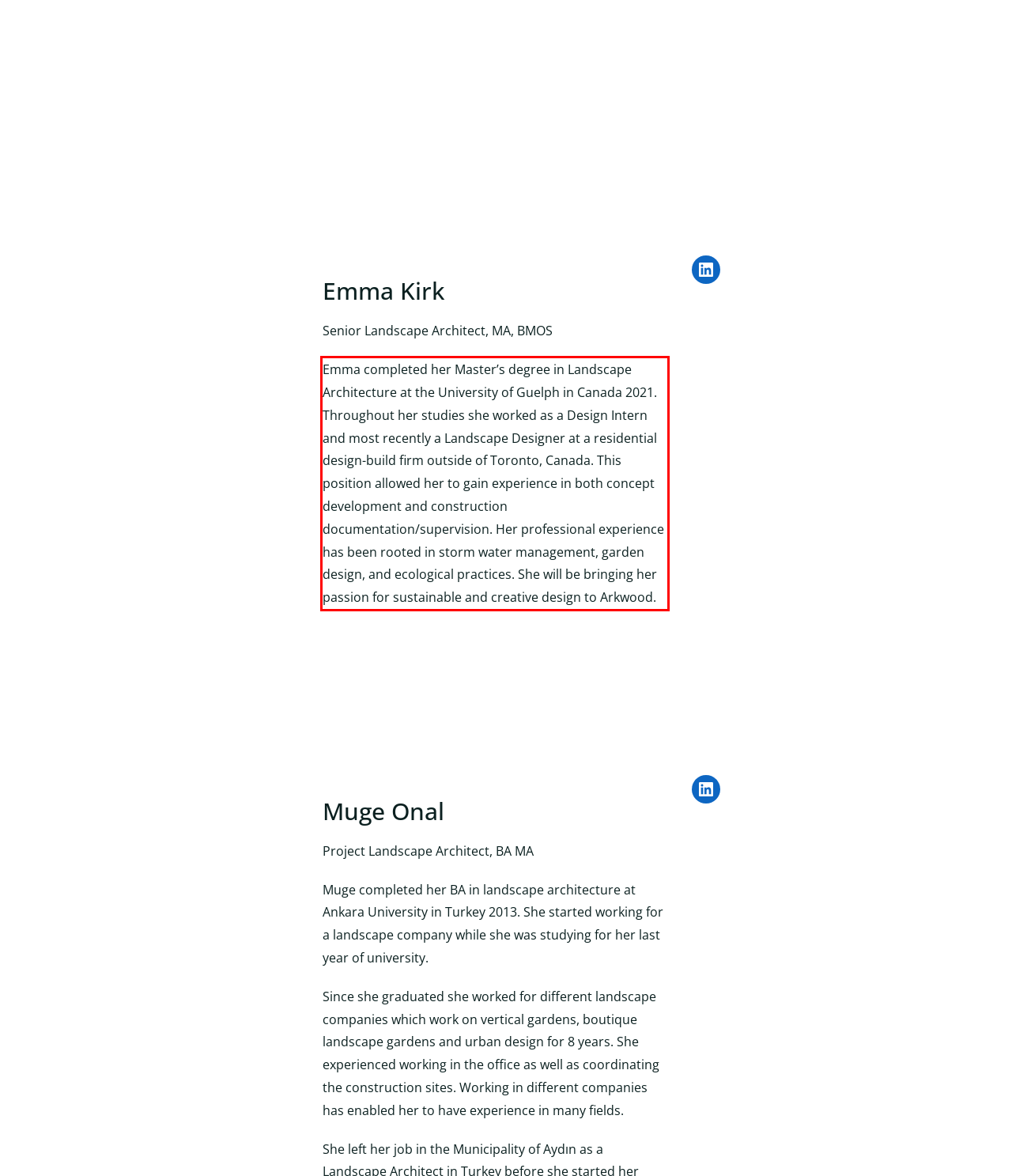You have a screenshot of a webpage with a red bounding box. Use OCR to generate the text contained within this red rectangle.

Emma completed her Master’s degree in Landscape Architecture at the University of Guelph in Canada 2021. Throughout her studies she worked as a Design Intern and most recently a Landscape Designer at a residential design-build firm outside of Toronto, Canada. This position allowed her to gain experience in both concept development and construction documentation/supervision. Her professional experience has been rooted in storm water management, garden design, and ecological practices. She will be bringing her passion for sustainable and creative design to Arkwood.